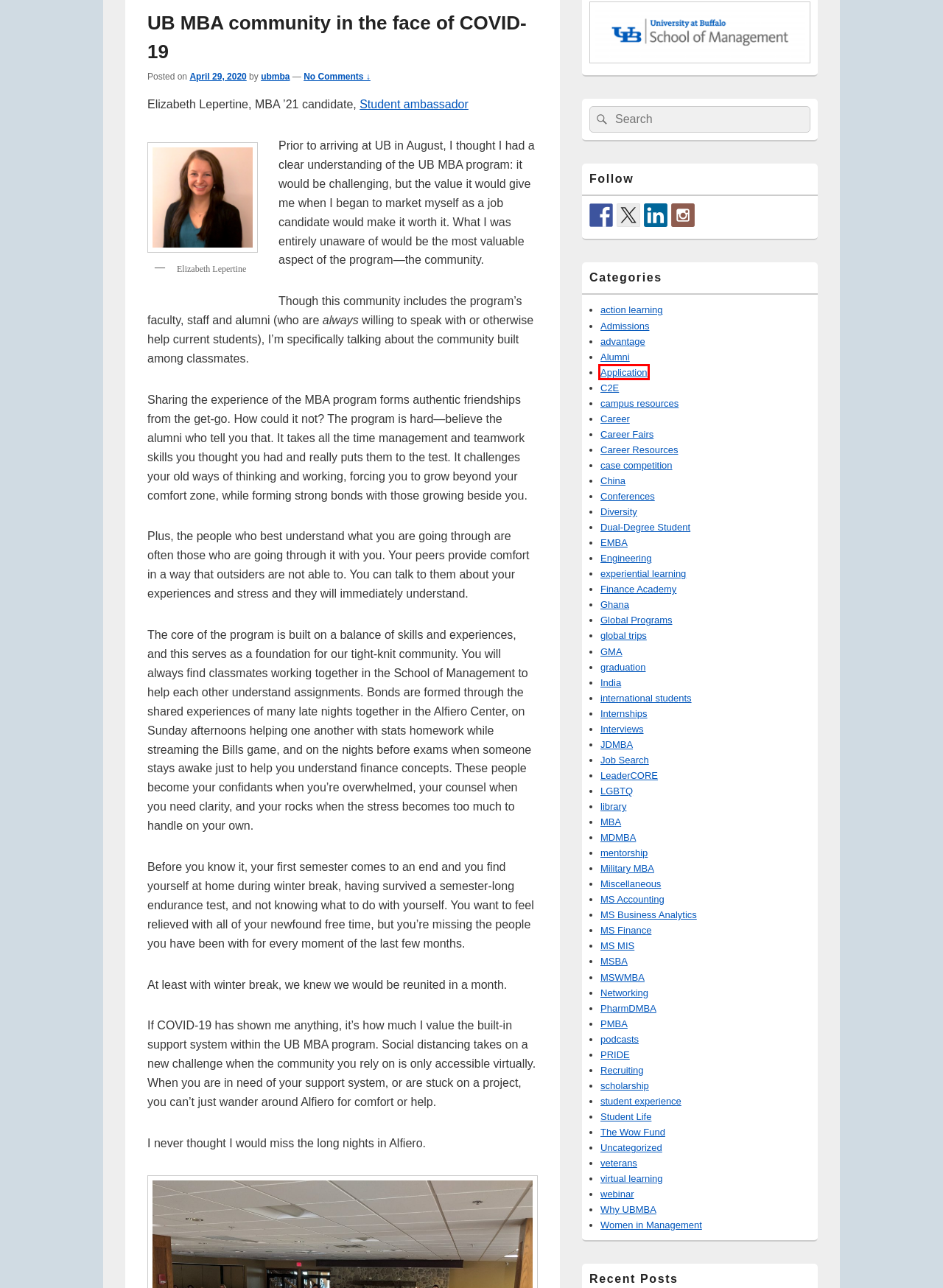Given a screenshot of a webpage with a red bounding box around a UI element, please identify the most appropriate webpage description that matches the new webpage after you click on the element. Here are the candidates:
A. LeaderCORE | The UB MBA and MS Ambassadors Blog
B. The Wow Fund | The UB MBA and MS Ambassadors Blog
C. Application | The UB MBA and MS Ambassadors Blog
D. Recruiting | The UB MBA and MS Ambassadors Blog
E. MSBA | The UB MBA and MS Ambassadors Blog
F. MS Accounting | The UB MBA and MS Ambassadors Blog
G. Finance Academy | The UB MBA and MS Ambassadors Blog
H. MS MIS | The UB MBA and MS Ambassadors Blog

C